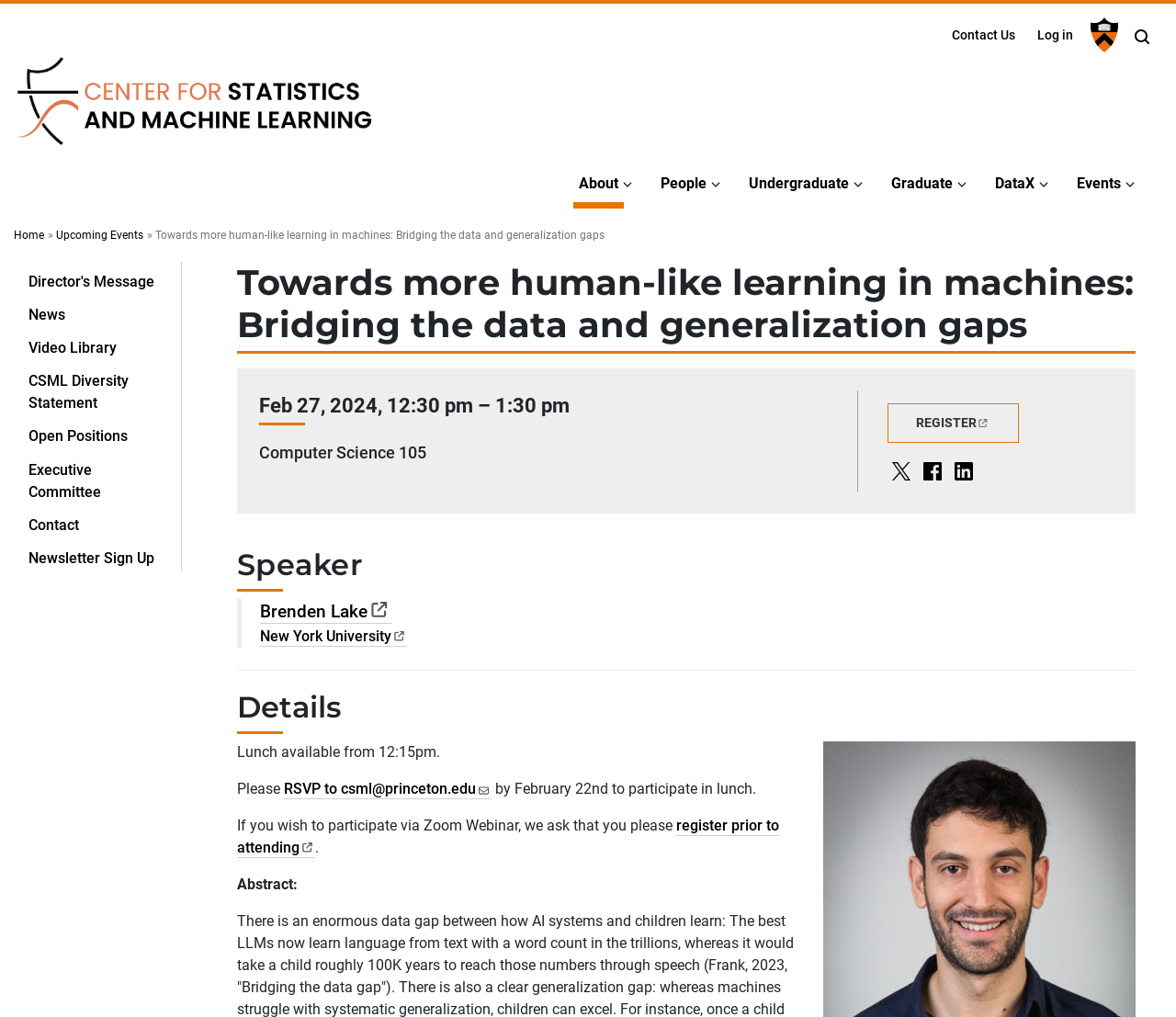Determine the bounding box coordinates of the region to click in order to accomplish the following instruction: "Click the 'Contact Us' link". Provide the coordinates as four float numbers between 0 and 1, specifically [left, top, right, bottom].

[0.809, 0.018, 0.863, 0.044]